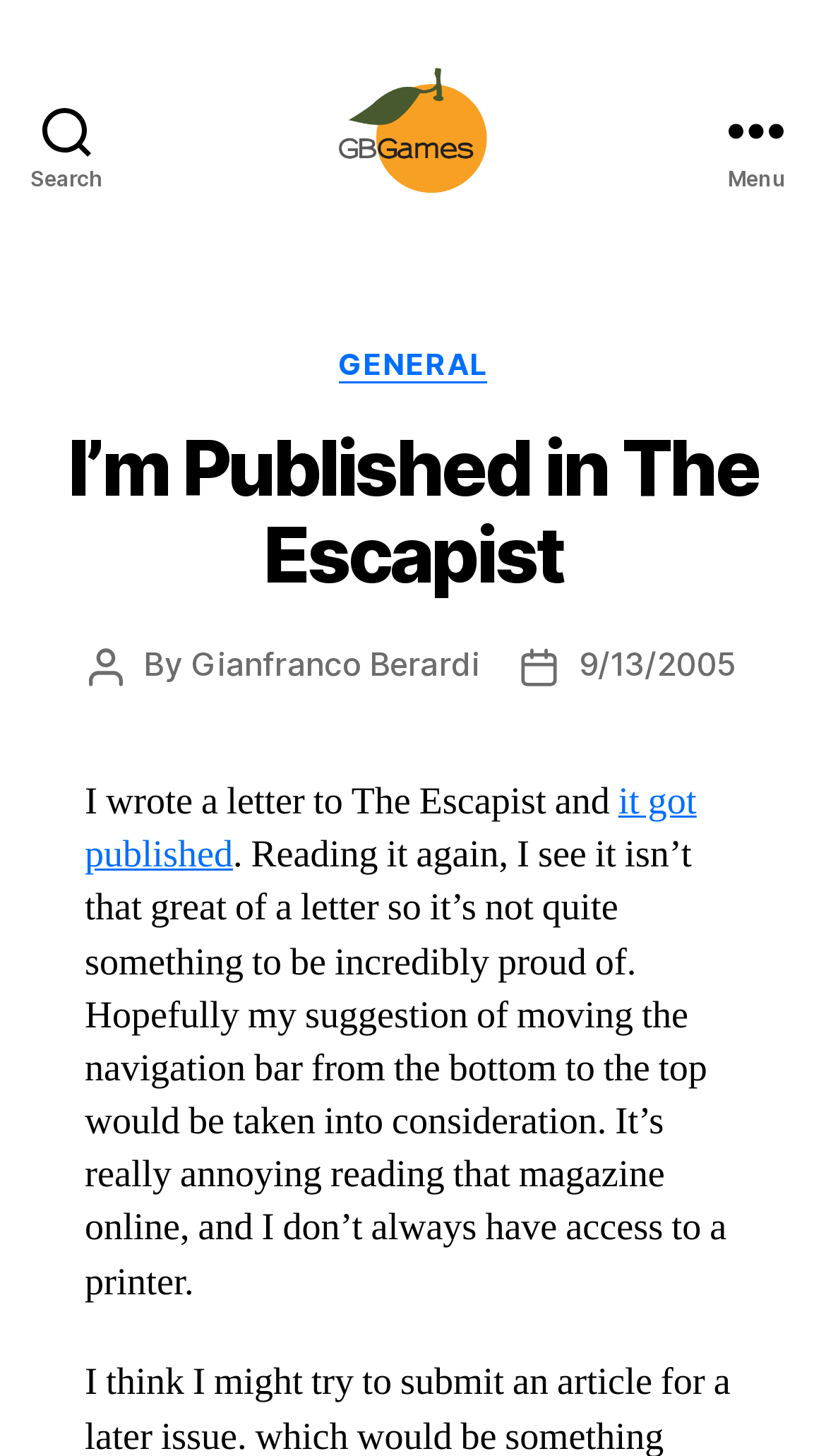Identify and provide the text of the main header on the webpage.

I’m Published in The Escapist